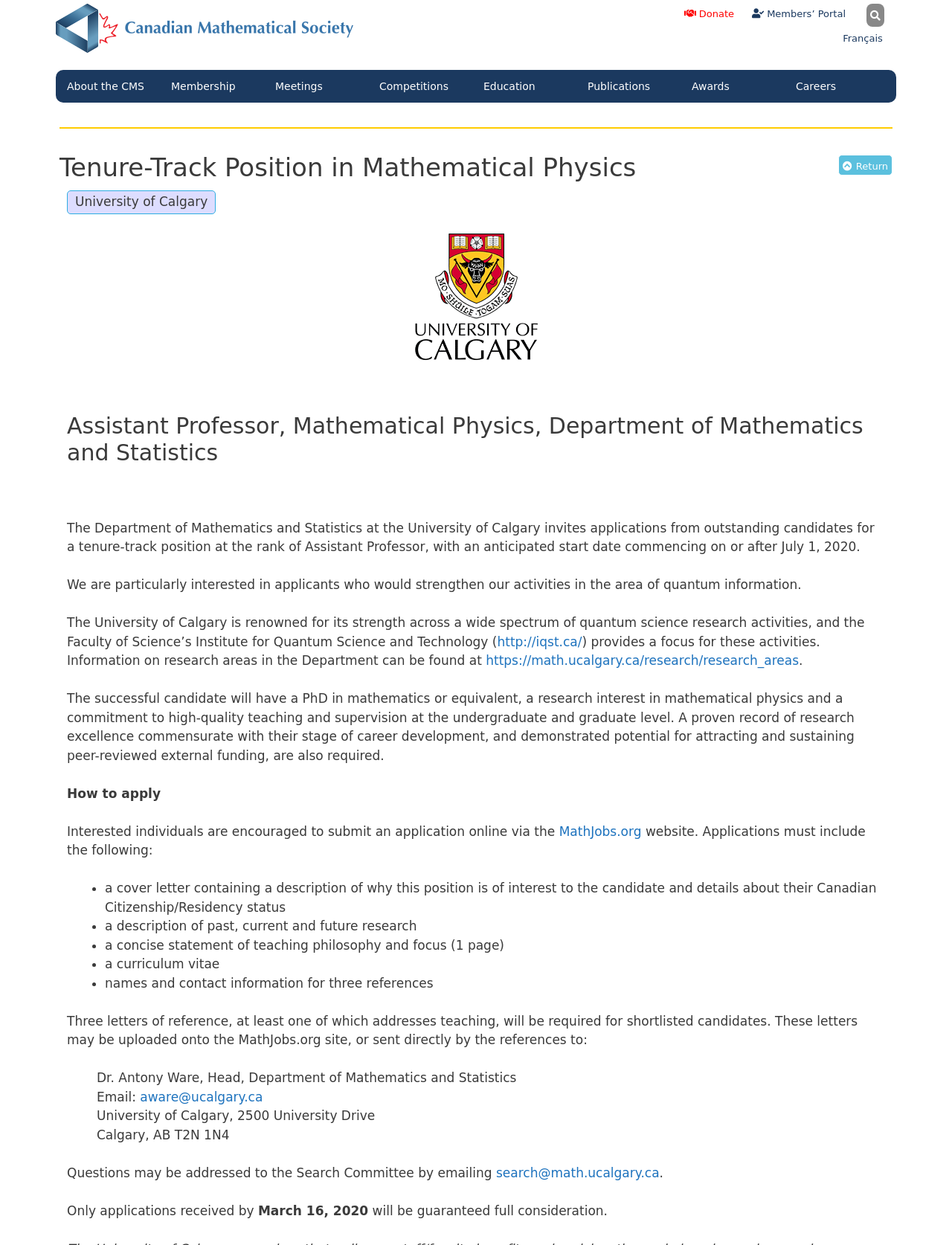Write a detailed summary of the webpage.

The webpage is about a tenure-track position in mathematical physics at the University of Calgary. At the top, there is a navigation menu with links to the home page, donate, members' portal, and other options. Below the navigation menu, there is a logo of the Canadian Mathematical Society (CMS) and a link to the French version of the webpage.

The main content of the webpage is divided into sections. The first section is a heading that announces the tenure-track position in mathematical physics. Below the heading, there is a link to return to the previous page and a text that mentions the University of Calgary.

The next section describes the job position, including the department, rank, and start date. The text explains that the department is looking for candidates with a strong background in quantum information and mentions the university's research activities in this area.

The following sections outline the requirements for the position, including a PhD in mathematics or equivalent, research experience, and teaching skills. The webpage also explains how to apply for the position, including the necessary documents and the application deadline.

The application requirements are listed in a bulleted format, including a cover letter, research description, teaching philosophy, curriculum vitae, and reference letters. The webpage also provides contact information for the search committee and mentions that only applications received by March 16, 2020, will be guaranteed full consideration.

Throughout the webpage, there are links to external websites, including the MathJobs.org website, the Institute for Quantum Science and Technology, and the department's research areas webpage.